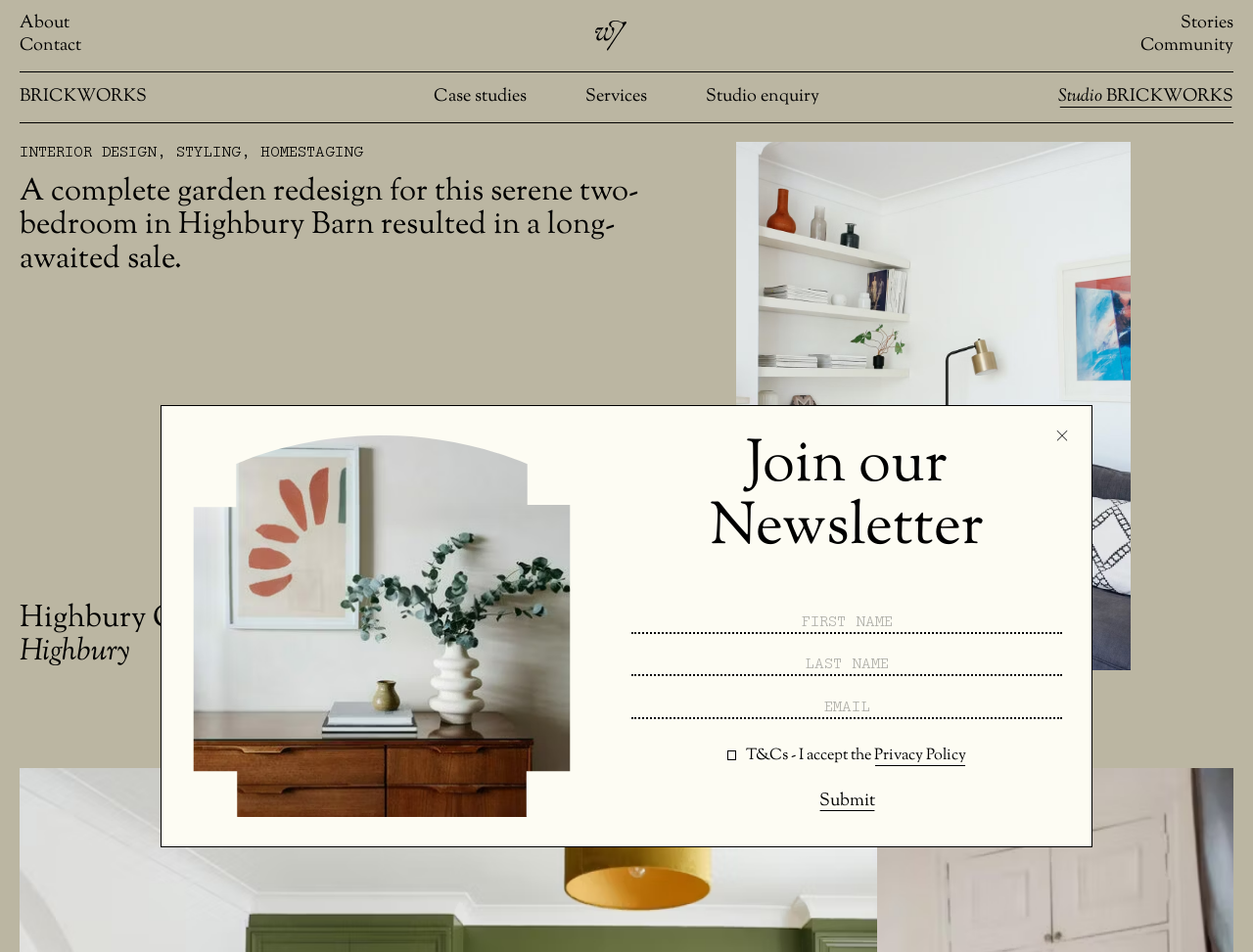Please identify the bounding box coordinates of the element's region that needs to be clicked to fulfill the following instruction: "Click the 'Stories' link". The bounding box coordinates should consist of four float numbers between 0 and 1, i.e., [left, top, right, bottom].

[0.942, 0.013, 0.984, 0.037]